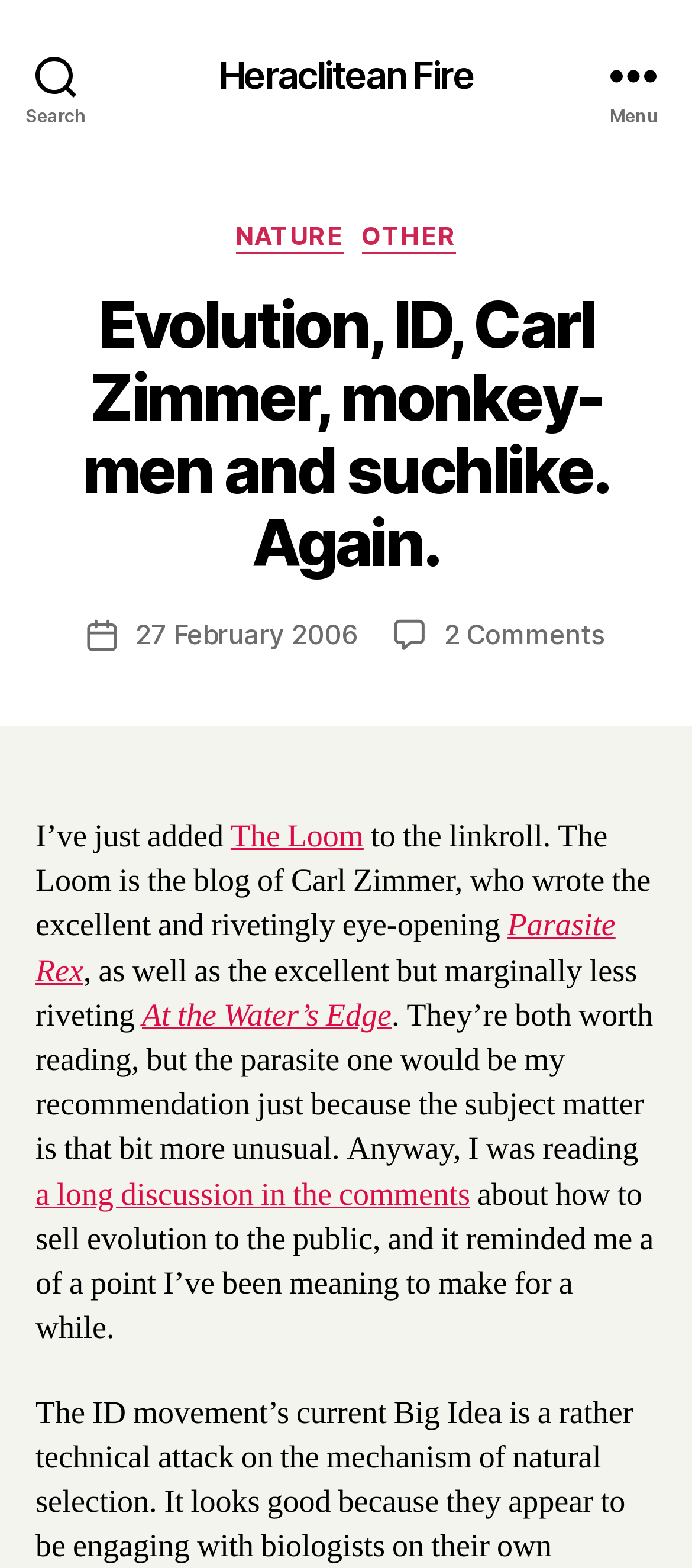Using the information shown in the image, answer the question with as much detail as possible: What is the date of the post?

The answer can be found by looking at the 'Post date' section, where it says '27 February 2006'.